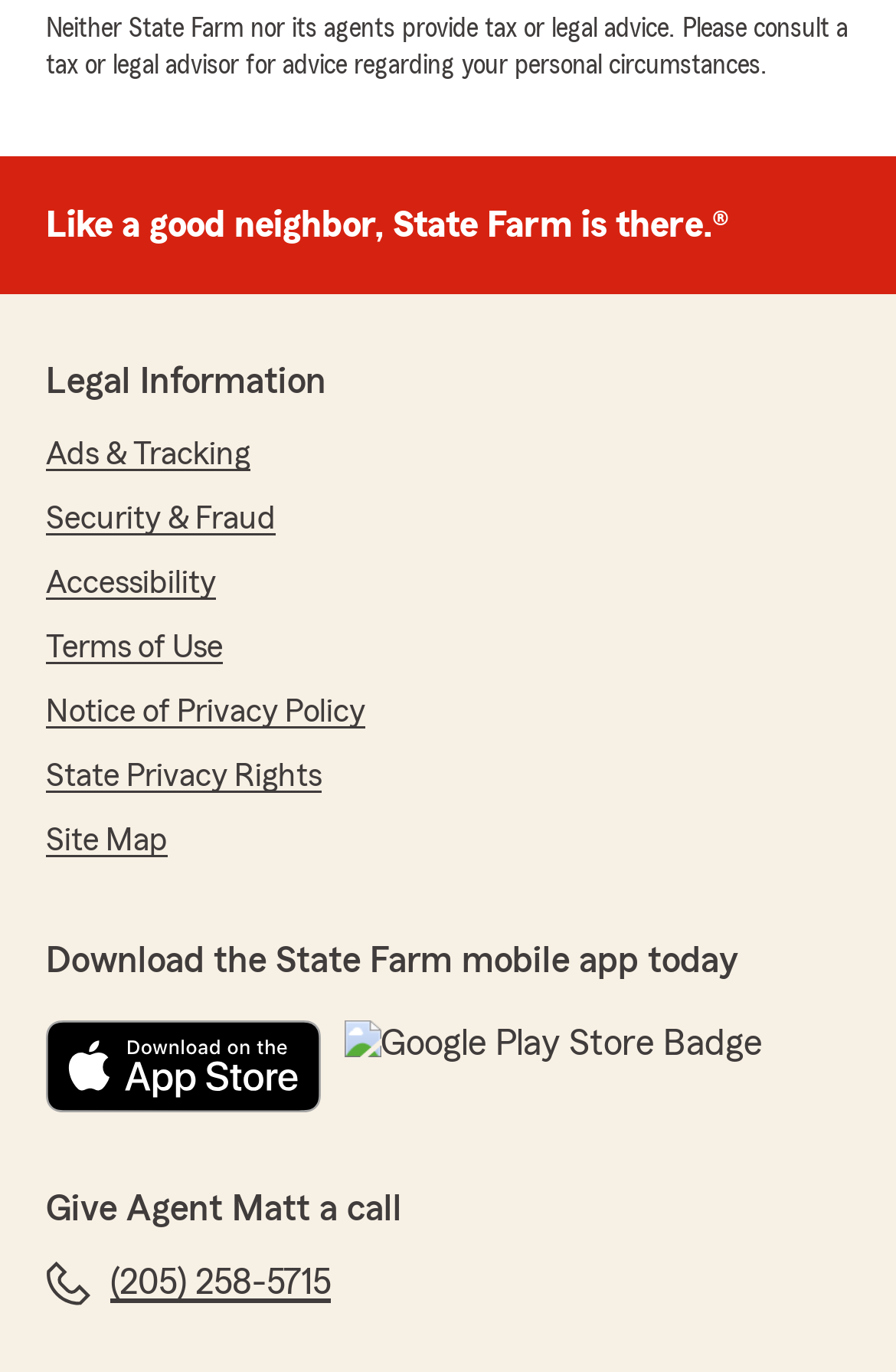Given the description of the UI element: "Notice of Privacy Policy", predict the bounding box coordinates in the form of [left, top, right, bottom], with each value being a float between 0 and 1.

[0.051, 0.503, 0.408, 0.537]